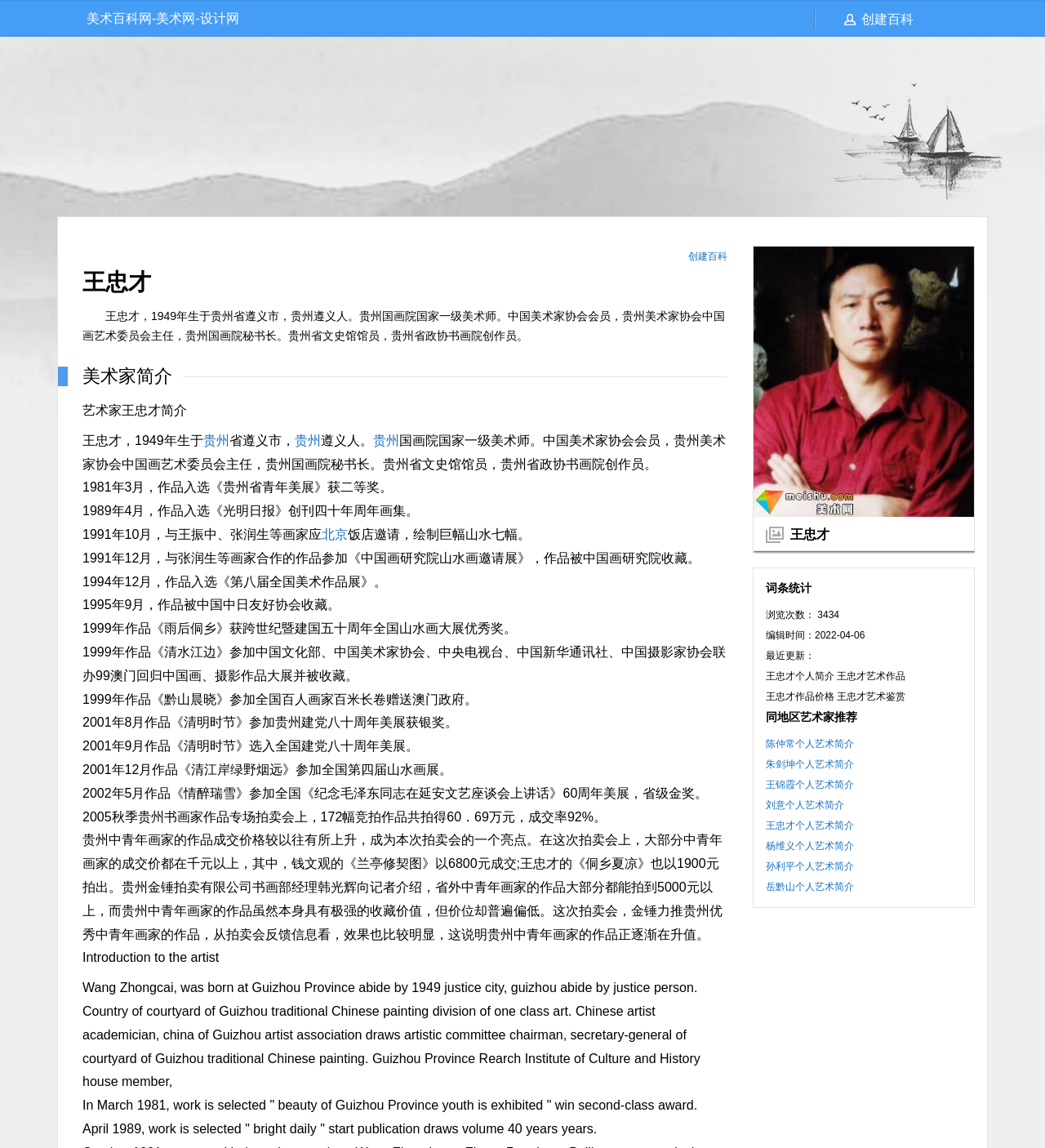Calculate the bounding box coordinates of the UI element given the description: "Privacy Policy".

None